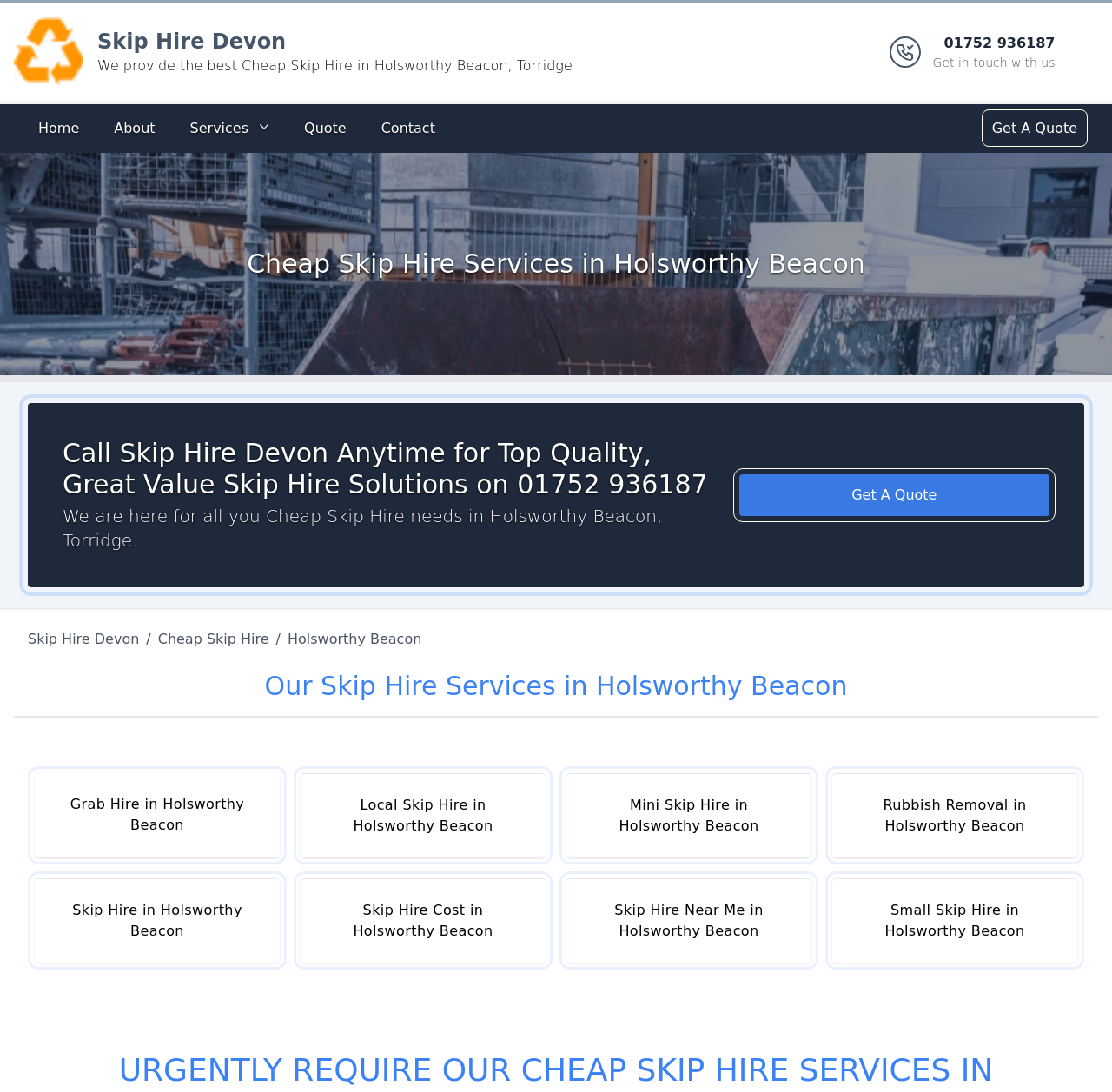Extract the primary headline from the webpage and present its text.

Cheap Skip Hire Services in Holsworthy Beacon